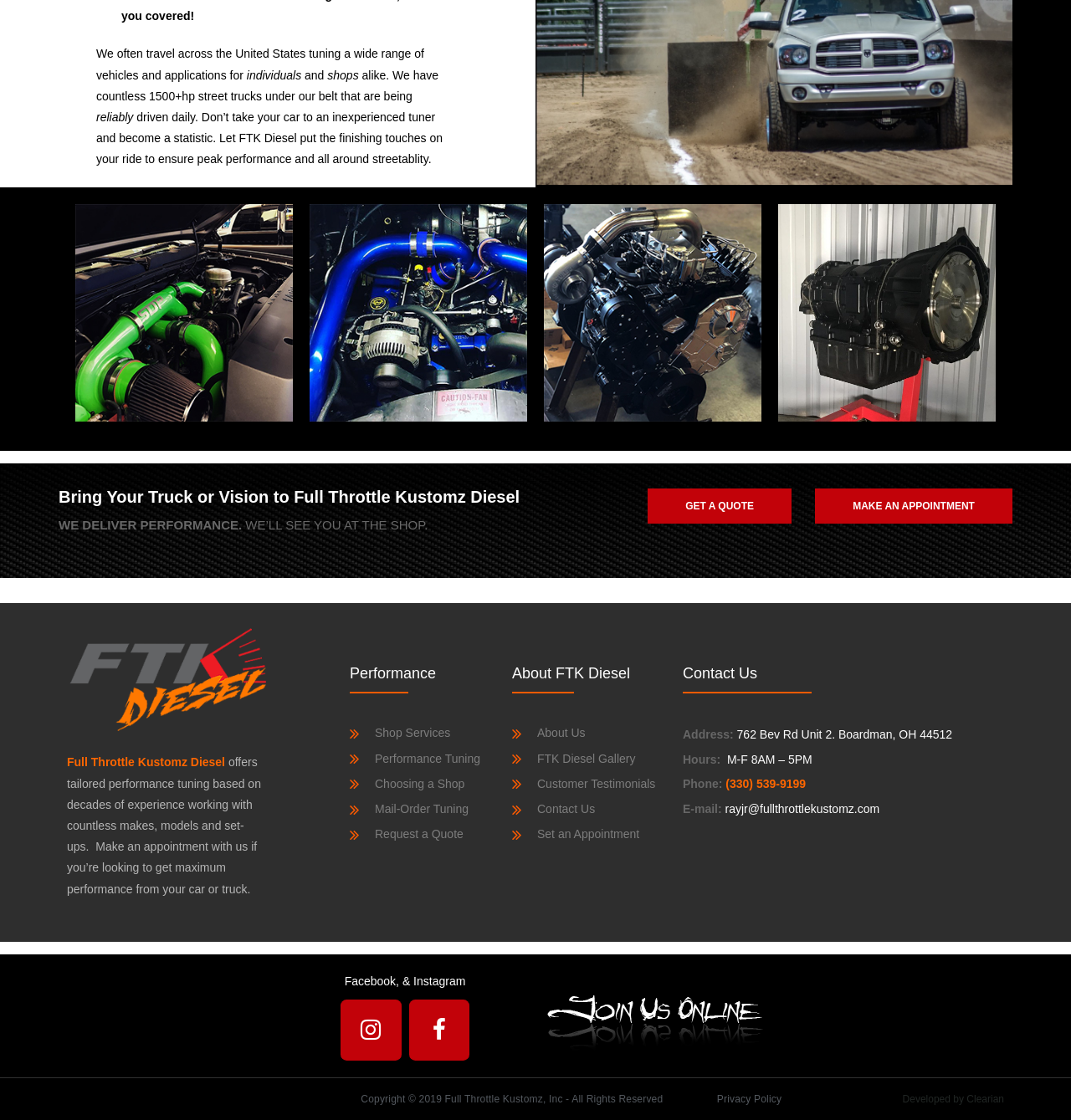Please specify the bounding box coordinates of the clickable region necessary for completing the following instruction: "Contact us". The coordinates must consist of four float numbers between 0 and 1, i.e., [left, top, right, bottom].

[0.478, 0.713, 0.622, 0.732]